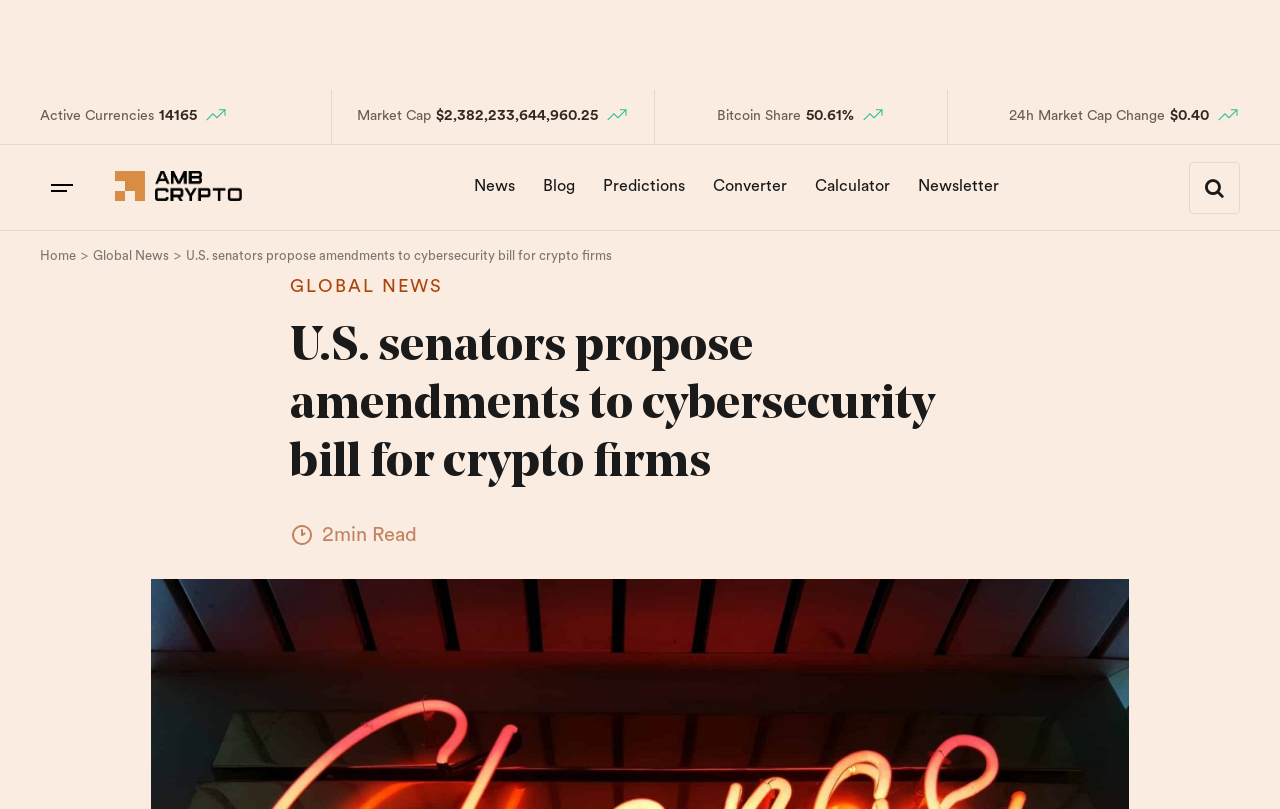Give a one-word or short-phrase answer to the following question: 
How many active currencies are there?

14165